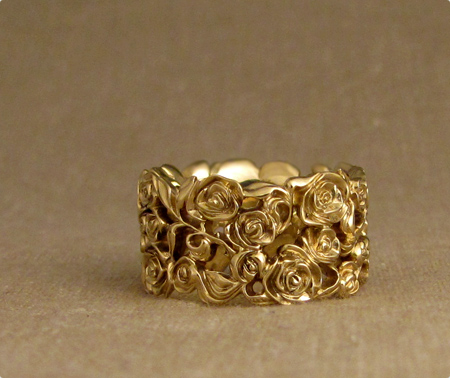Answer the question below in one word or phrase:
What is the dominant color of the ring?

Golden